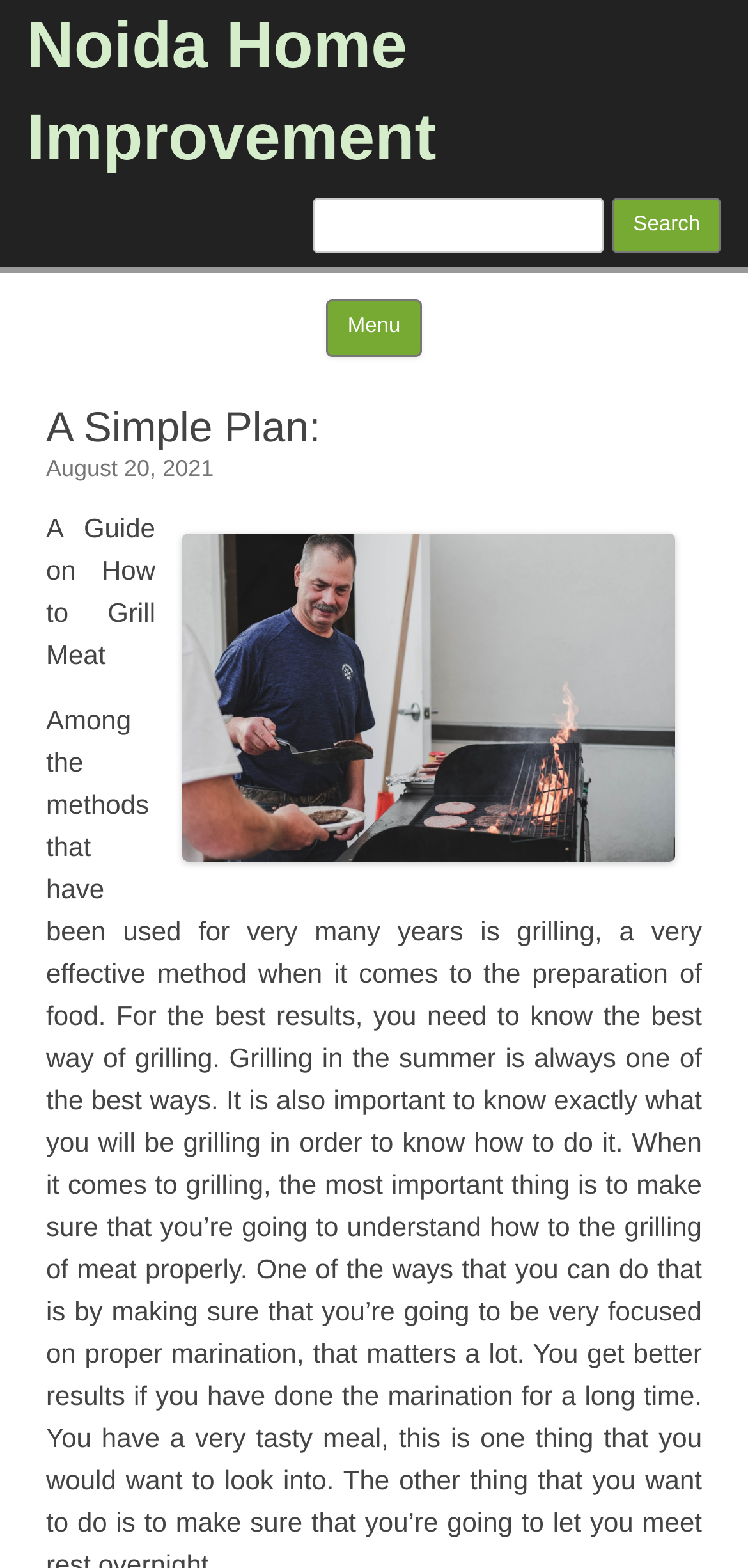Answer in one word or a short phrase: 
What is the date of the latest article?

August 20, 2021